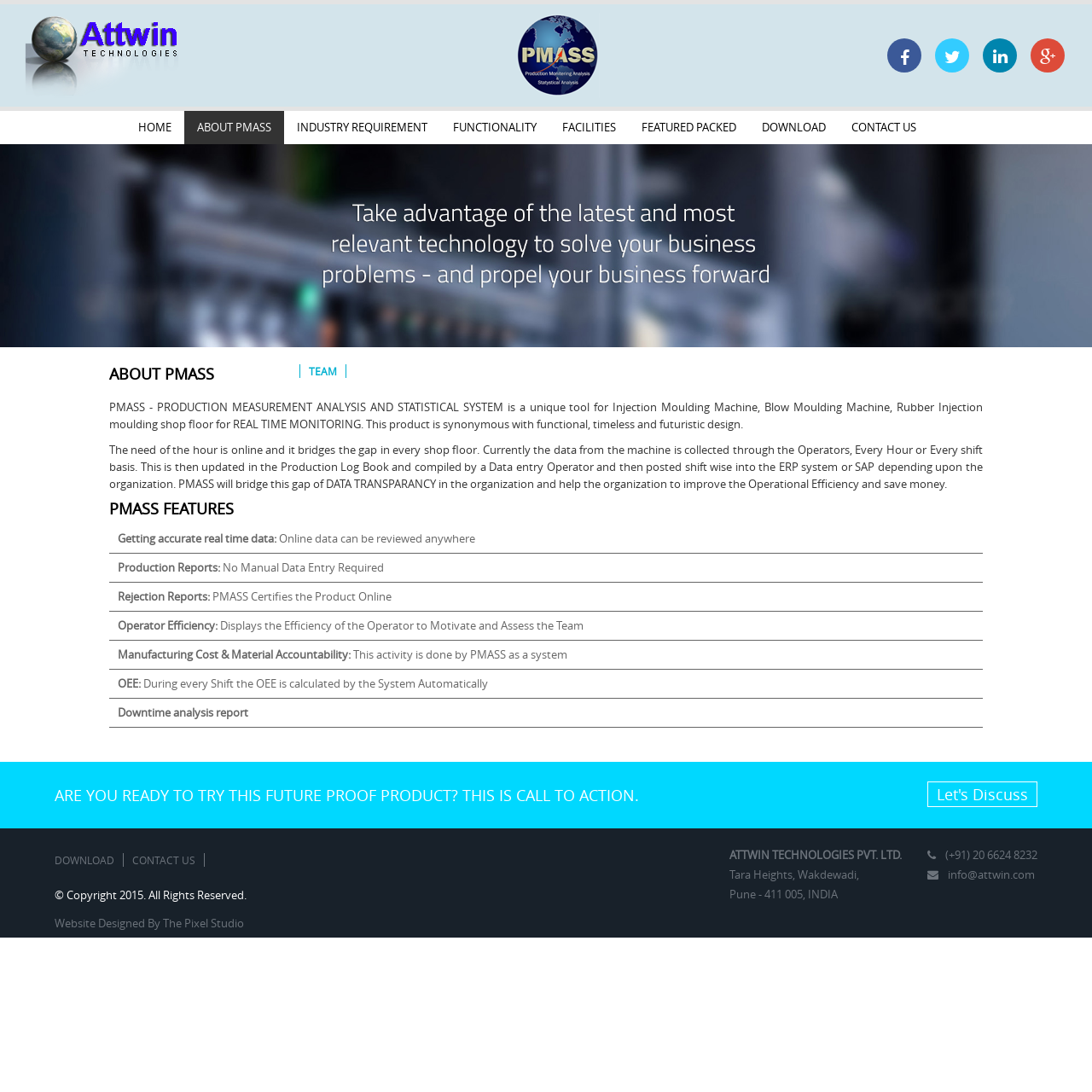Produce an extensive caption that describes everything on the webpage.

The webpage is about Softwin Solutions, specifically focusing on PMASS (Production Measurement Analysis and Statistical System), a tool for injection molding machines. 

At the top, there are two logos, Attwin and PMASS, accompanied by their respective links. Below them, there are five social media links, represented by icons. 

The main content is divided into sections. The first section has a heading "ABOUT PMASS" and a brief description of PMASS, explaining its functionality and benefits. 

Below this, there are nine navigation links, including "HOME", "ABOUT PMASS", "INDUSTRY REQUIREMENT", "FUNCTIONALITY", "FACILITIES", "FEATURED PACKED", "DOWNLOAD", and "CONTACT US". 

The next section has a heading "PMASS FEATURES" and lists several features of PMASS, including getting accurate real-time data, online data review, production reports, rejection reports, operator efficiency, manufacturing cost and material accountability, OEE, and downtime analysis report. 

Following this, there is a call-to-action section, encouraging users to try PMASS, with a "Let's Discuss" link. 

At the bottom, there is a footer section with links to "DOWNLOAD" and "CONTACT US", a copyright notice, and a website designed by credit. There is also a section with the company's address, phone number, and email address.